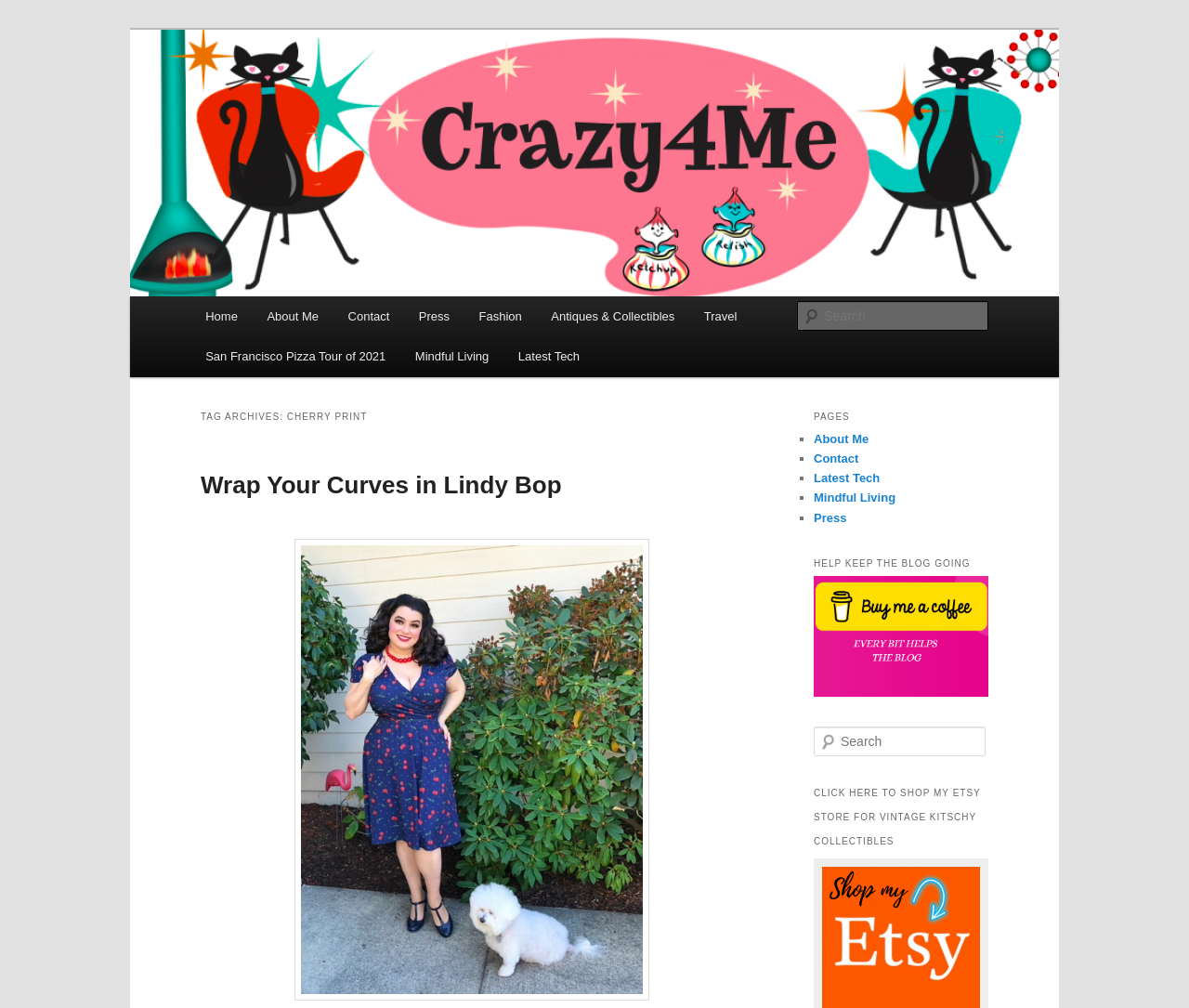Can you find the bounding box coordinates for the element that needs to be clicked to execute this instruction: "Read about Yasmina Greco"? The coordinates should be given as four float numbers between 0 and 1, i.e., [left, top, right, bottom].

[0.169, 0.081, 0.665, 0.145]